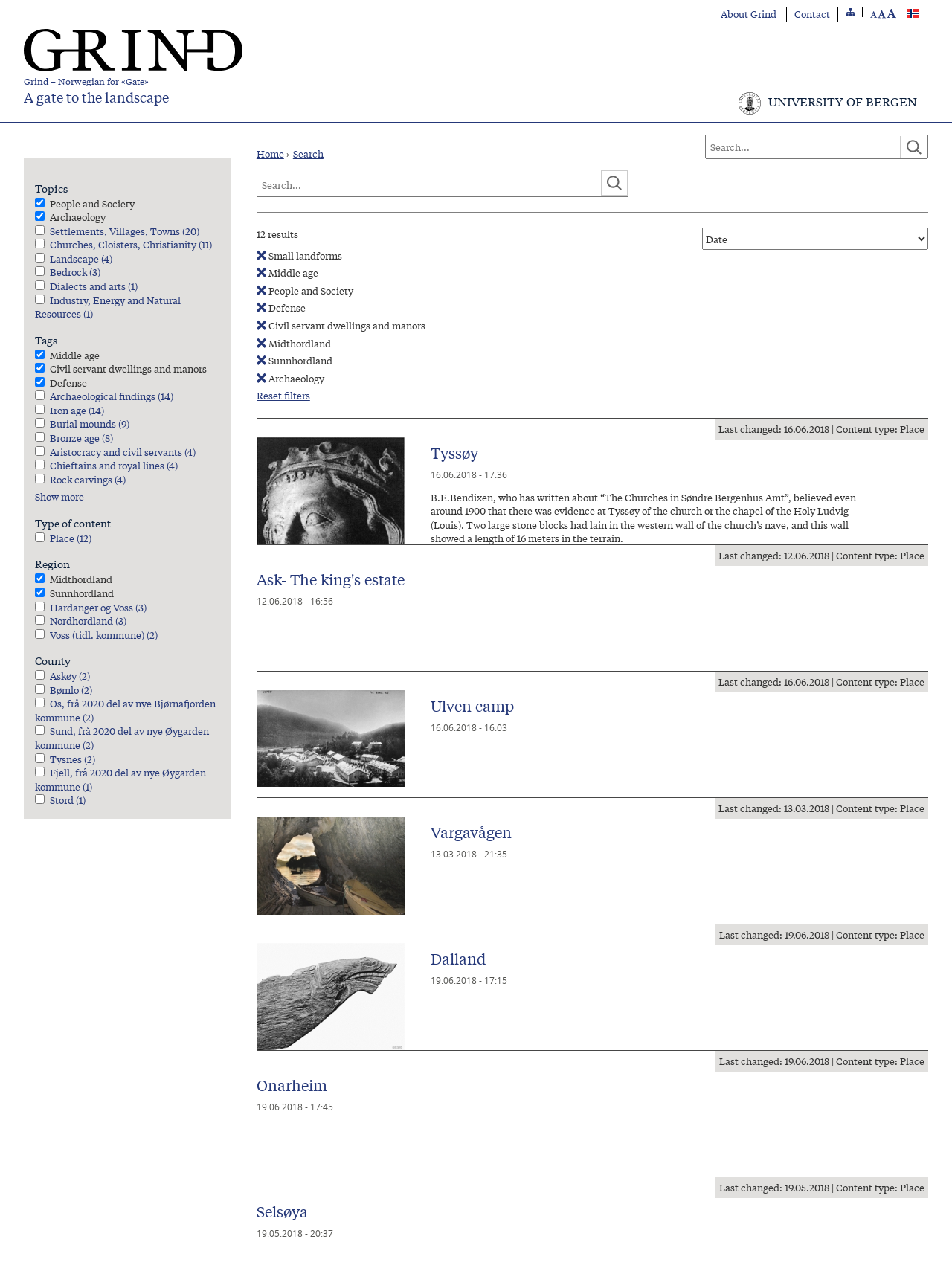Provide your answer in one word or a succinct phrase for the question: 
What is the name of the king's estate?

Ask